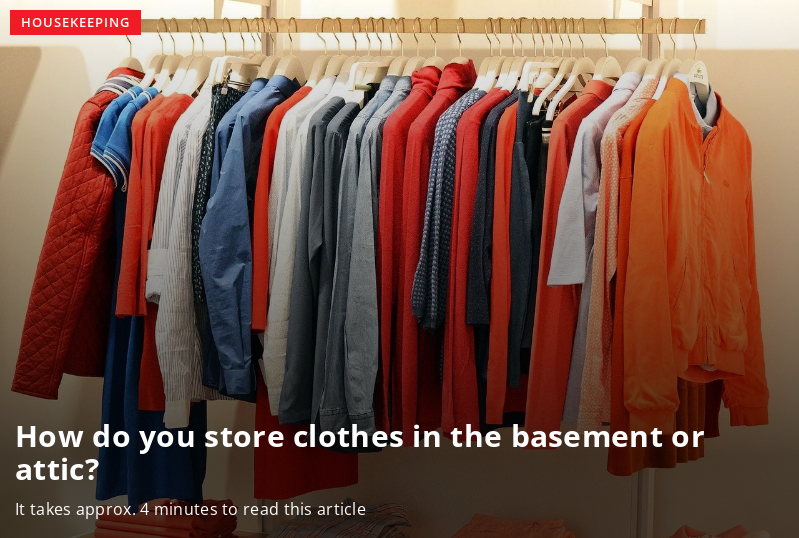Please analyze the image and give a detailed answer to the question:
What is the estimated reading time of the article?

The image has an overlay of the article title and a reading time, which indicates that the estimated reading time of the article is approximately 4 minutes.